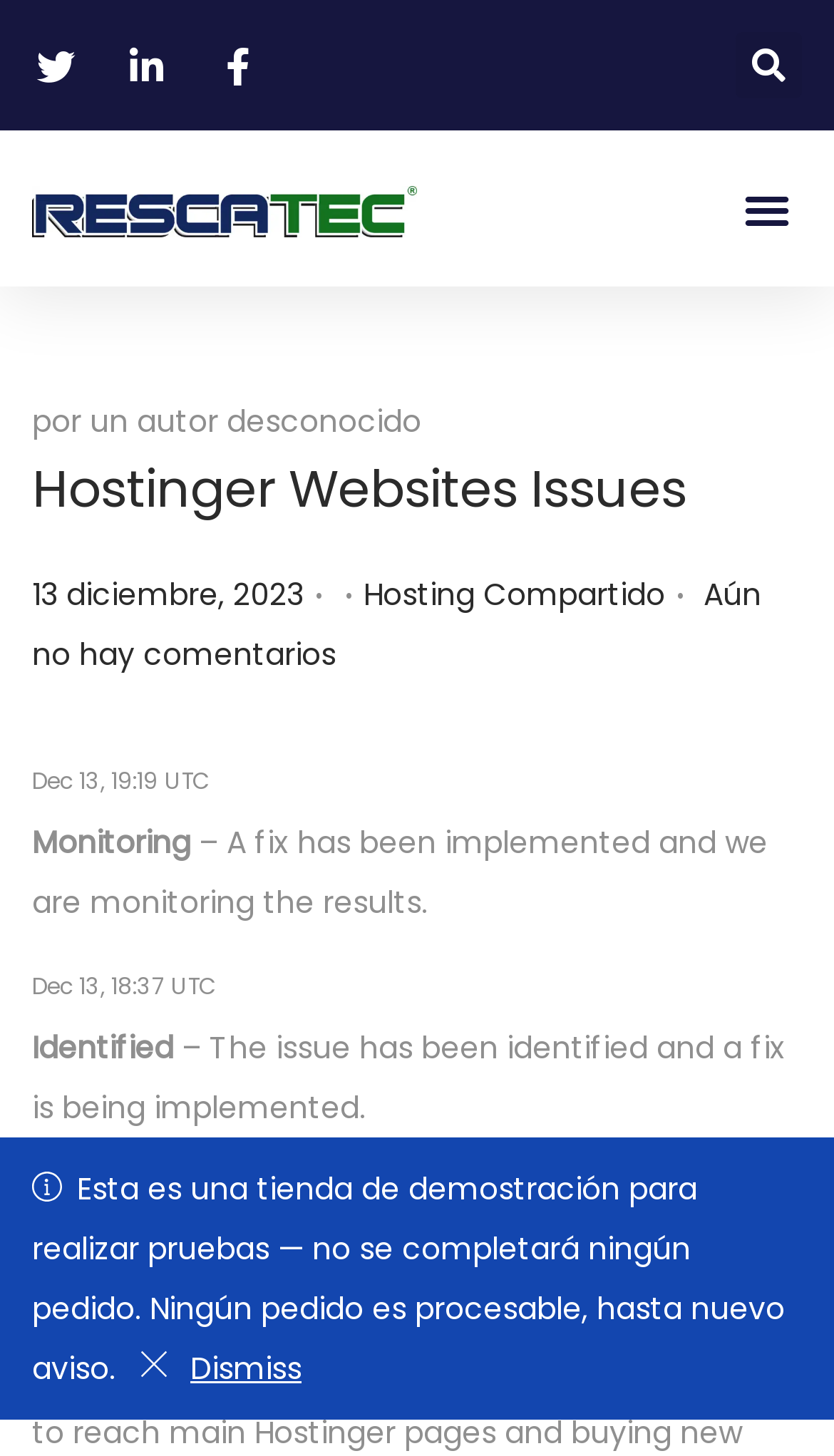Please identify the bounding box coordinates of the element on the webpage that should be clicked to follow this instruction: "Search in the searchbox". The bounding box coordinates should be given as four float numbers between 0 and 1, formatted as [left, top, right, bottom].

[0.1, 0.48, 0.9, 0.568]